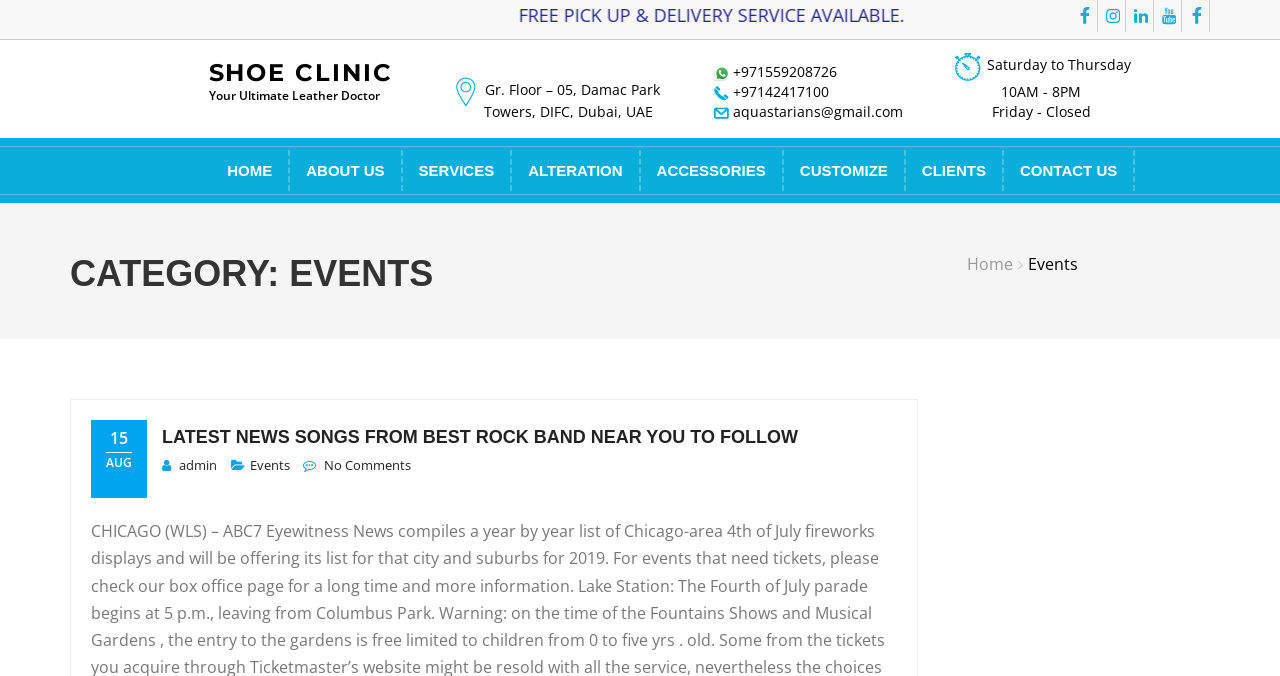Please identify the bounding box coordinates of the area I need to click to accomplish the following instruction: "Check events category".

[0.055, 0.367, 0.641, 0.443]